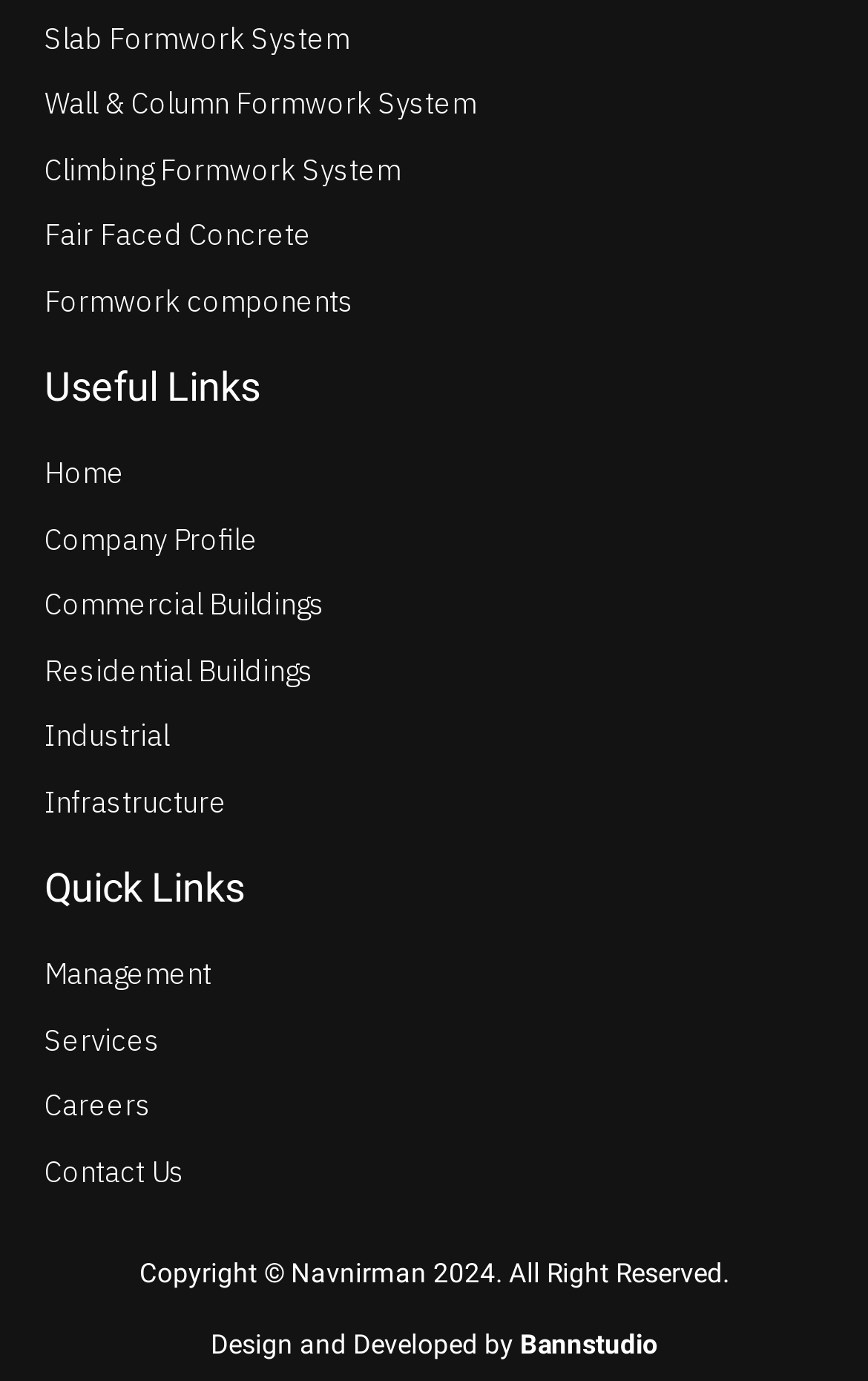Can you provide the bounding box coordinates for the element that should be clicked to implement the instruction: "Go to Company Profile"?

[0.051, 0.376, 0.949, 0.407]